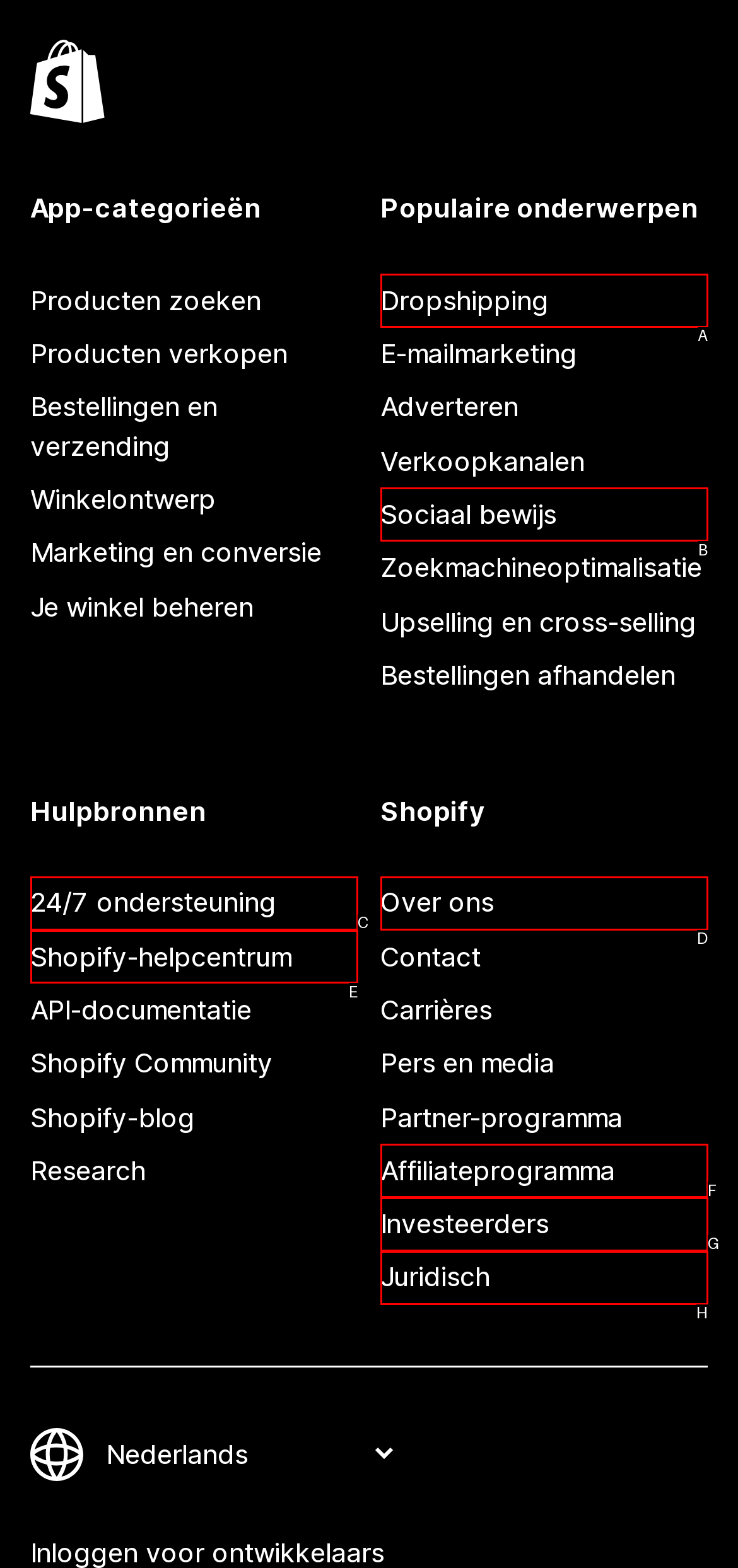Select the letter from the given choices that aligns best with the description: Over ons. Reply with the specific letter only.

D